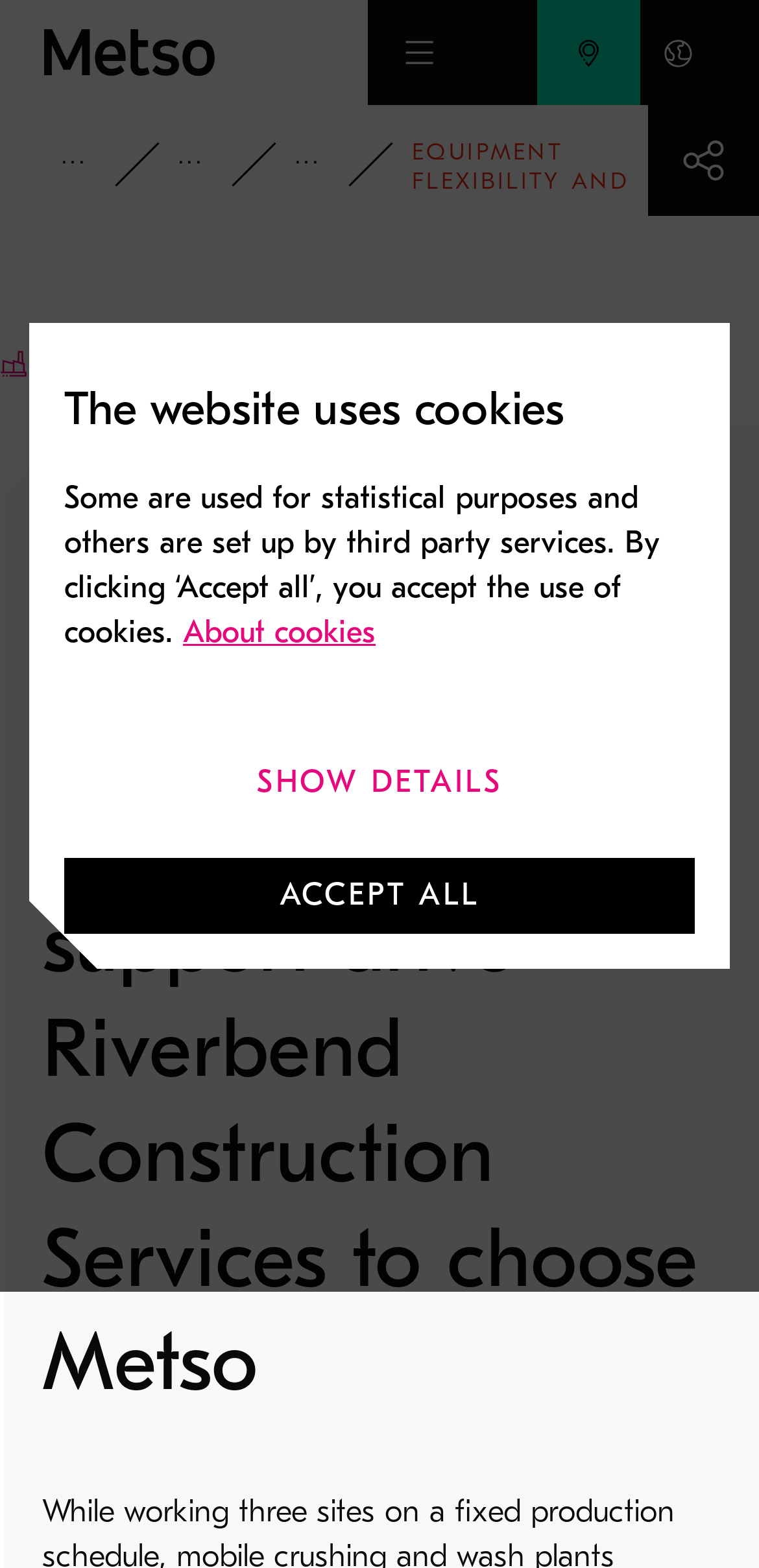Provide a short, one-word or phrase answer to the question below:
What is the purpose of the dialog box at the top?

To inform about cookies